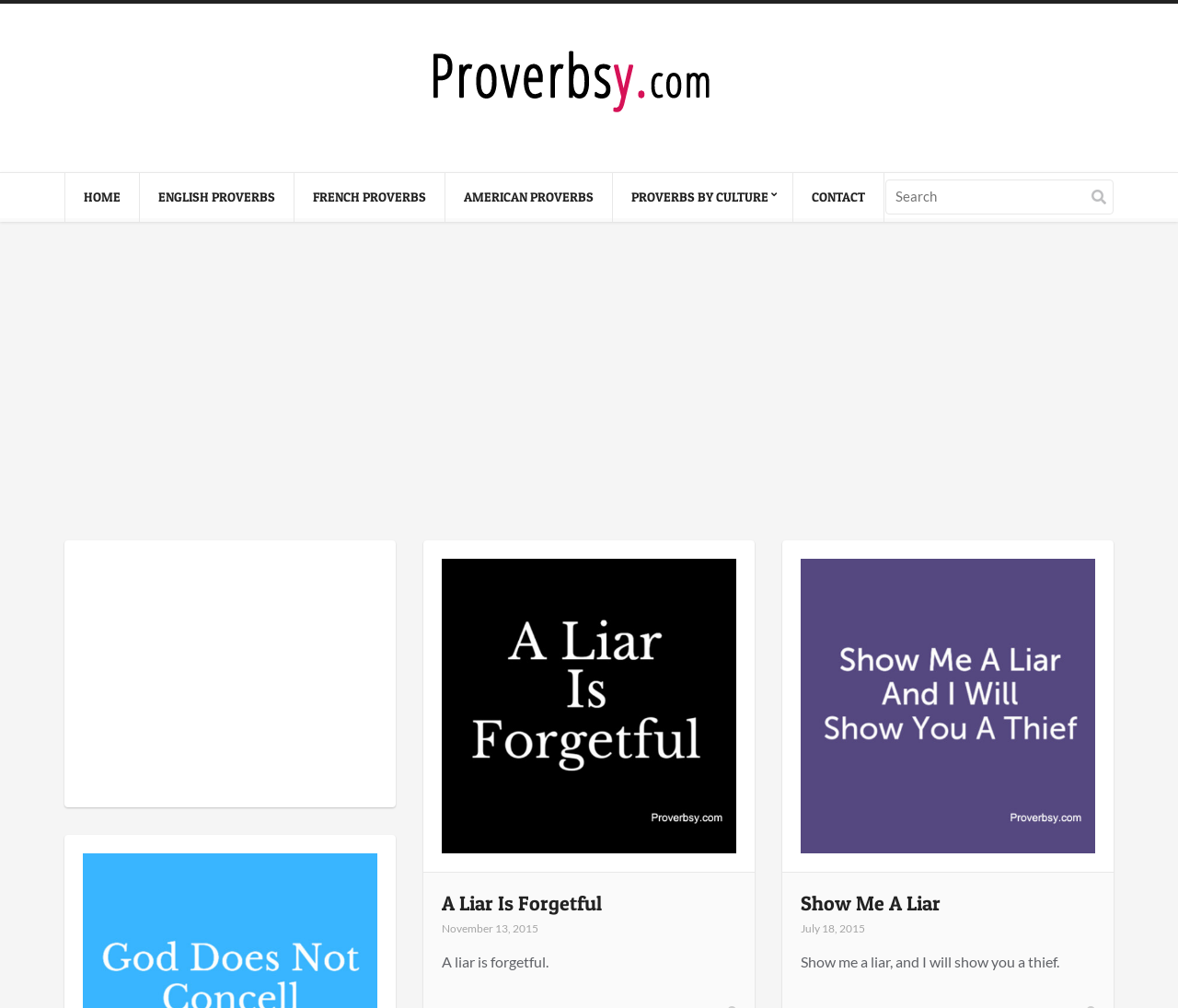Create a detailed summary of all the visual and textual information on the webpage.

This webpage is titled "Liar Archives - Proverbsy" and appears to be a collection of proverbs and sayings related to lying. At the top of the page, there is a logo image and a link to "Proverbsy" on the left, followed by a navigation menu with links to "HOME", "ENGLISH PROVERBS", "FRENCH PROVERBS", "AMERICAN PROVERBS", and "CONTACT" on the right. Below the navigation menu, there is a search bar with a textbox and a search button.

The main content of the page is divided into two sections. On the left, there is an advertisement iframe. On the right, there are two articles with headings "A Liar Is Forgetful" and "Show Me A Liar", each accompanied by a link, a timestamp, and a brief description. The articles are separated by another advertisement iframe.

There are a total of 5 links to different proverb categories at the top, 2 articles with links and descriptions, and 2 advertisement iframes on the page. The search bar is located at the top right corner, and the navigation menu is horizontally aligned at the top.